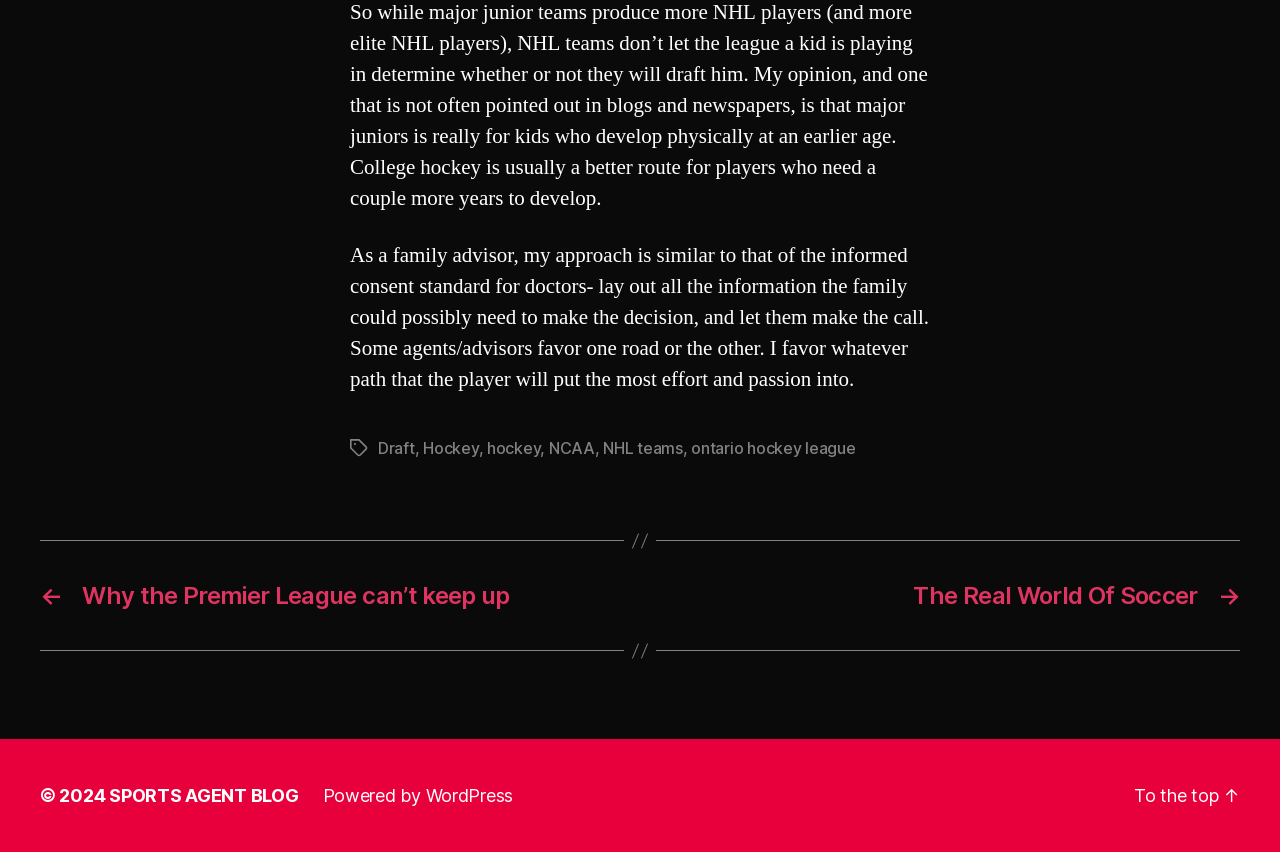What is the purpose of the link 'To the top'?
Answer the question in a detailed and comprehensive manner.

The purpose of the link 'To the top' is to allow the user to scroll to the top of the page, which is a common navigation feature in web pages.